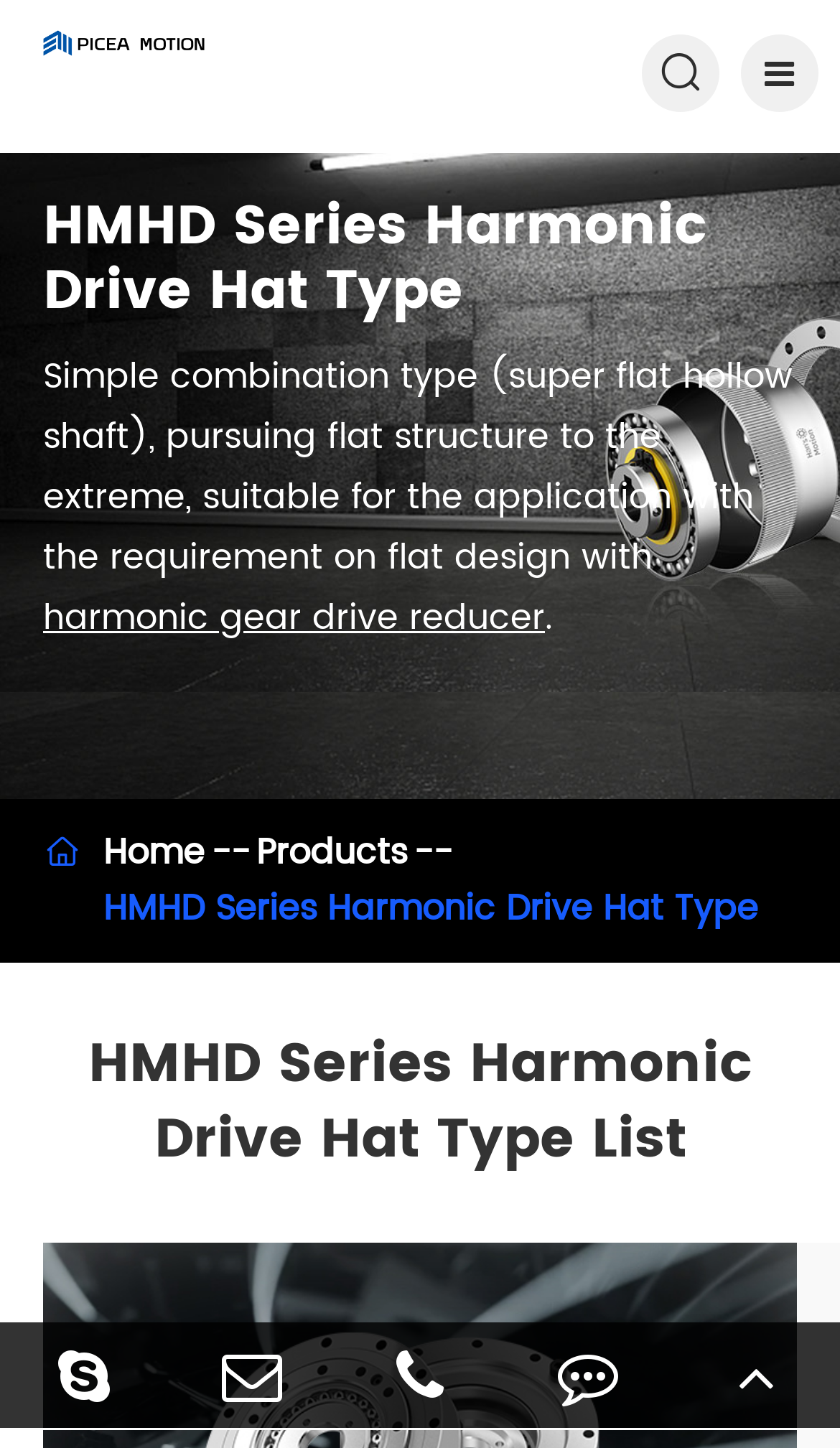Consider the image and give a detailed and elaborate answer to the question: 
What is the application requirement?

The application requirement can be found in the static text 'Simple combination type (super flat hollow shaft), pursuing flat structure to the extreme, suitable for the application with the requirement on flat design...'.